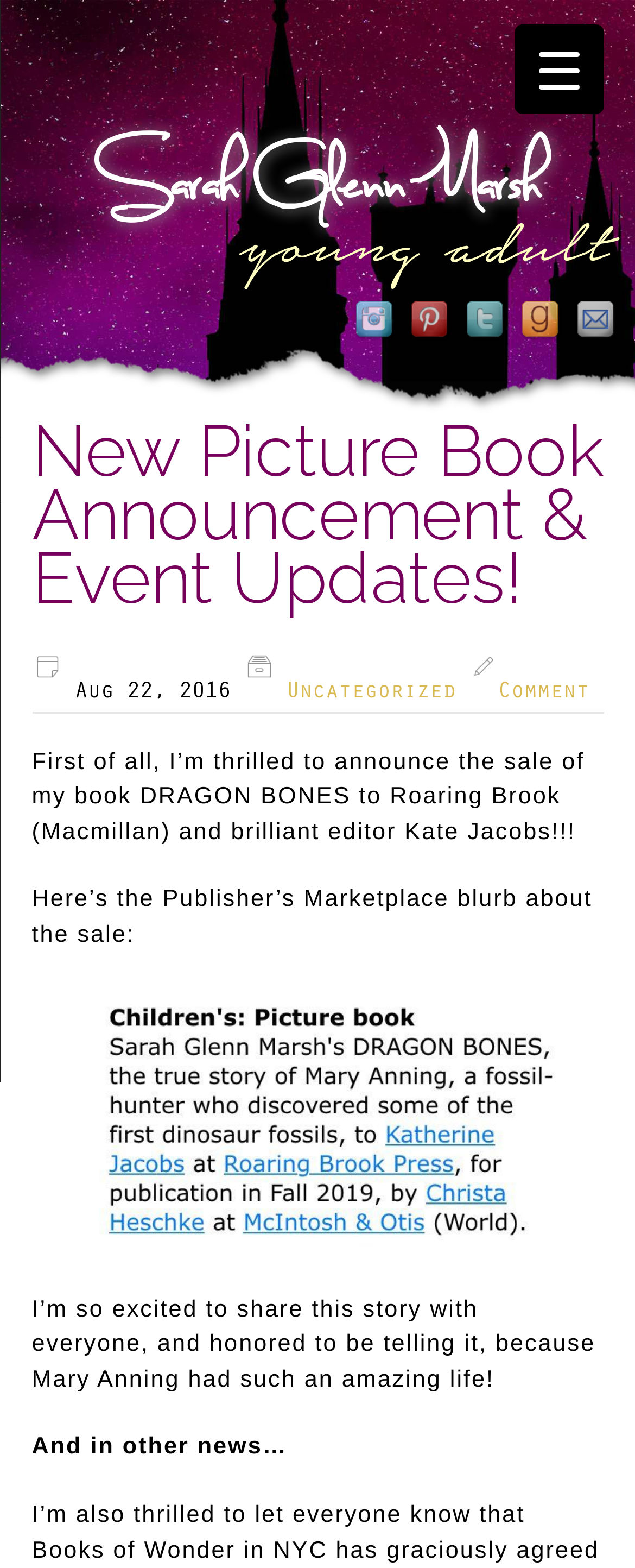Based on what you see in the screenshot, provide a thorough answer to this question: What is the date of the announcement?

The date of the announcement is mentioned in the text as 'Aug 22, 2016', which is displayed below the main heading.